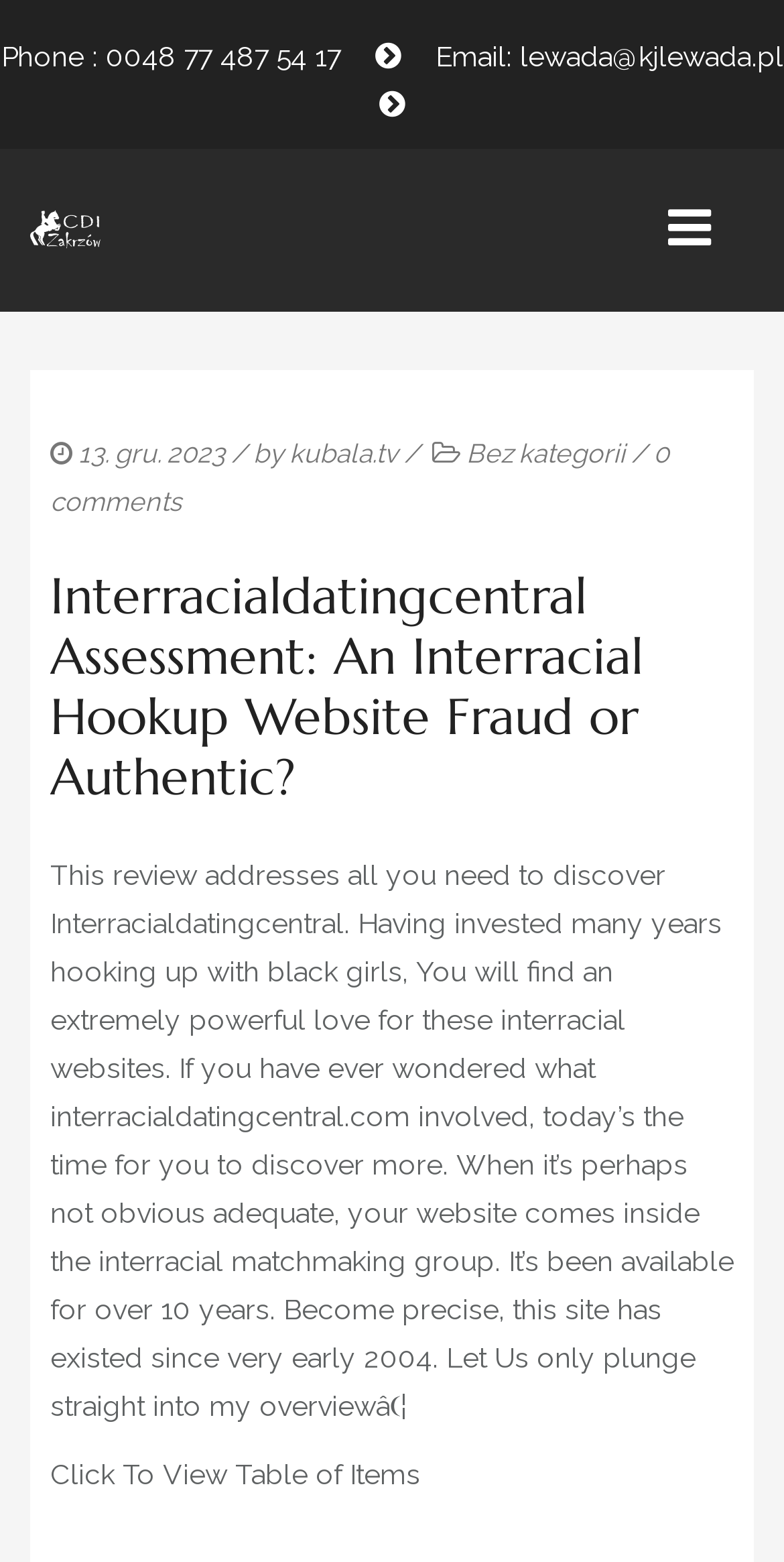What is the category of the website Interracialdatingcentral?
Answer with a single word or phrase, using the screenshot for reference.

interracial matchmaking